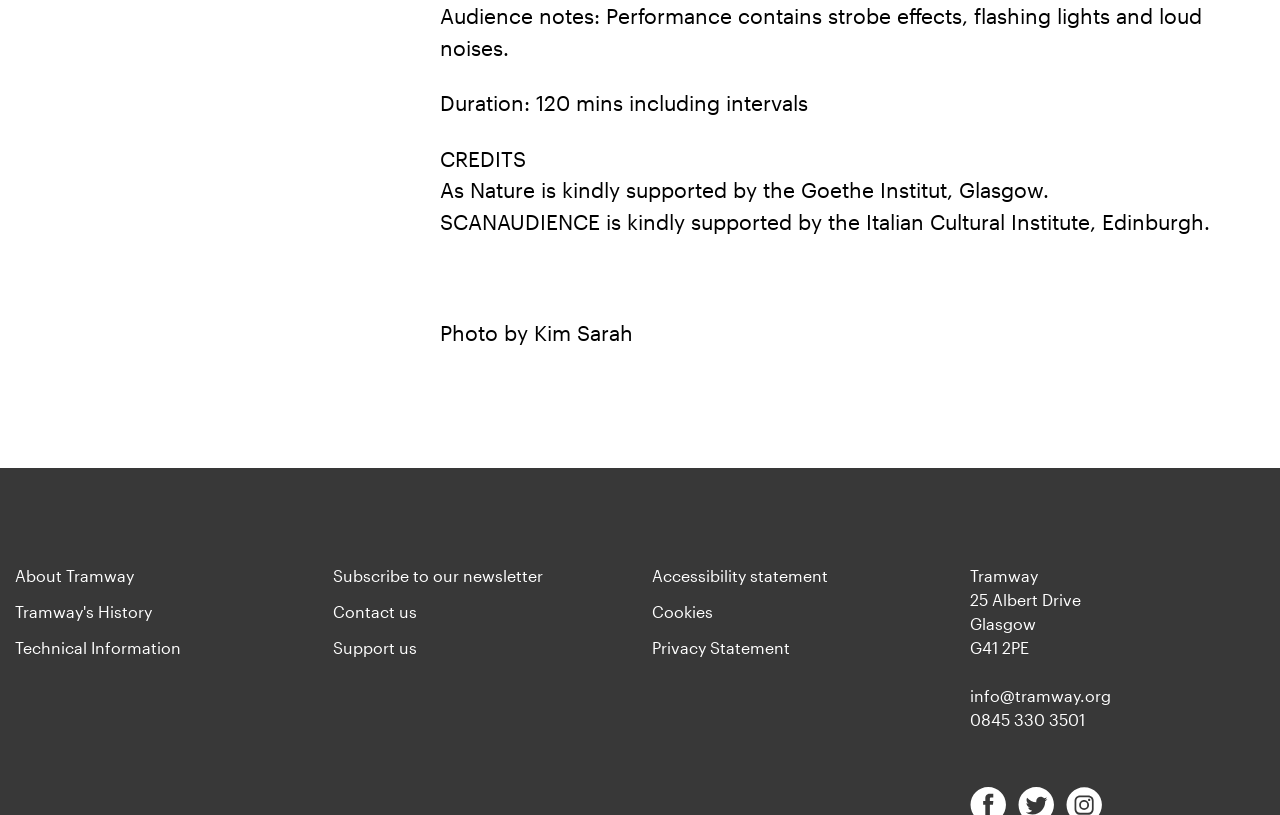Given the element description, predict the bounding box coordinates in the format (top-left x, top-left y, bottom-right x, bottom-right y). Make sure all values are between 0 and 1. Here is the element description: Subscribe to our newsletter

[0.261, 0.695, 0.425, 0.718]